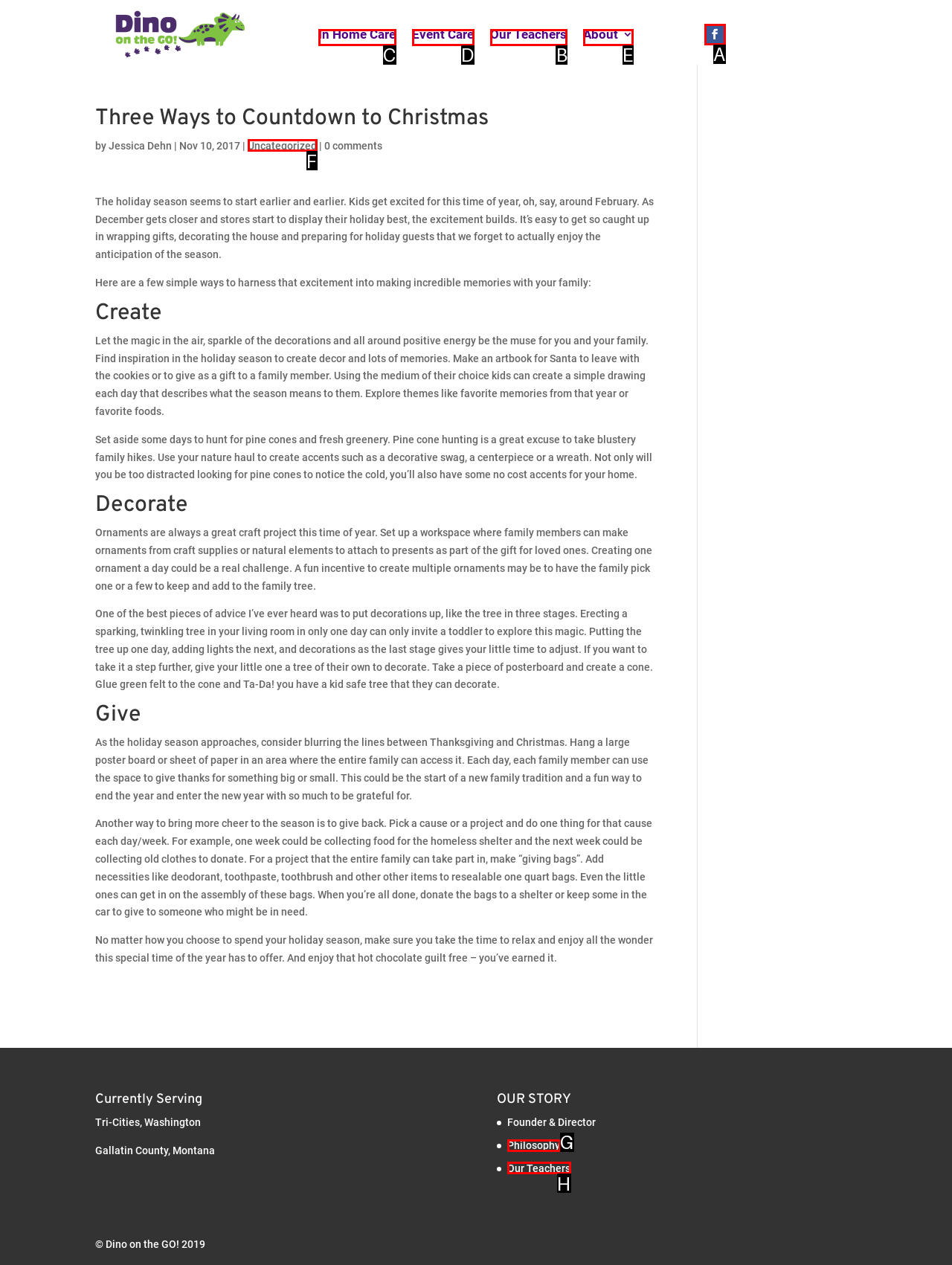Indicate the HTML element that should be clicked to perform the task: View the 'Our Teachers' page Reply with the letter corresponding to the chosen option.

B